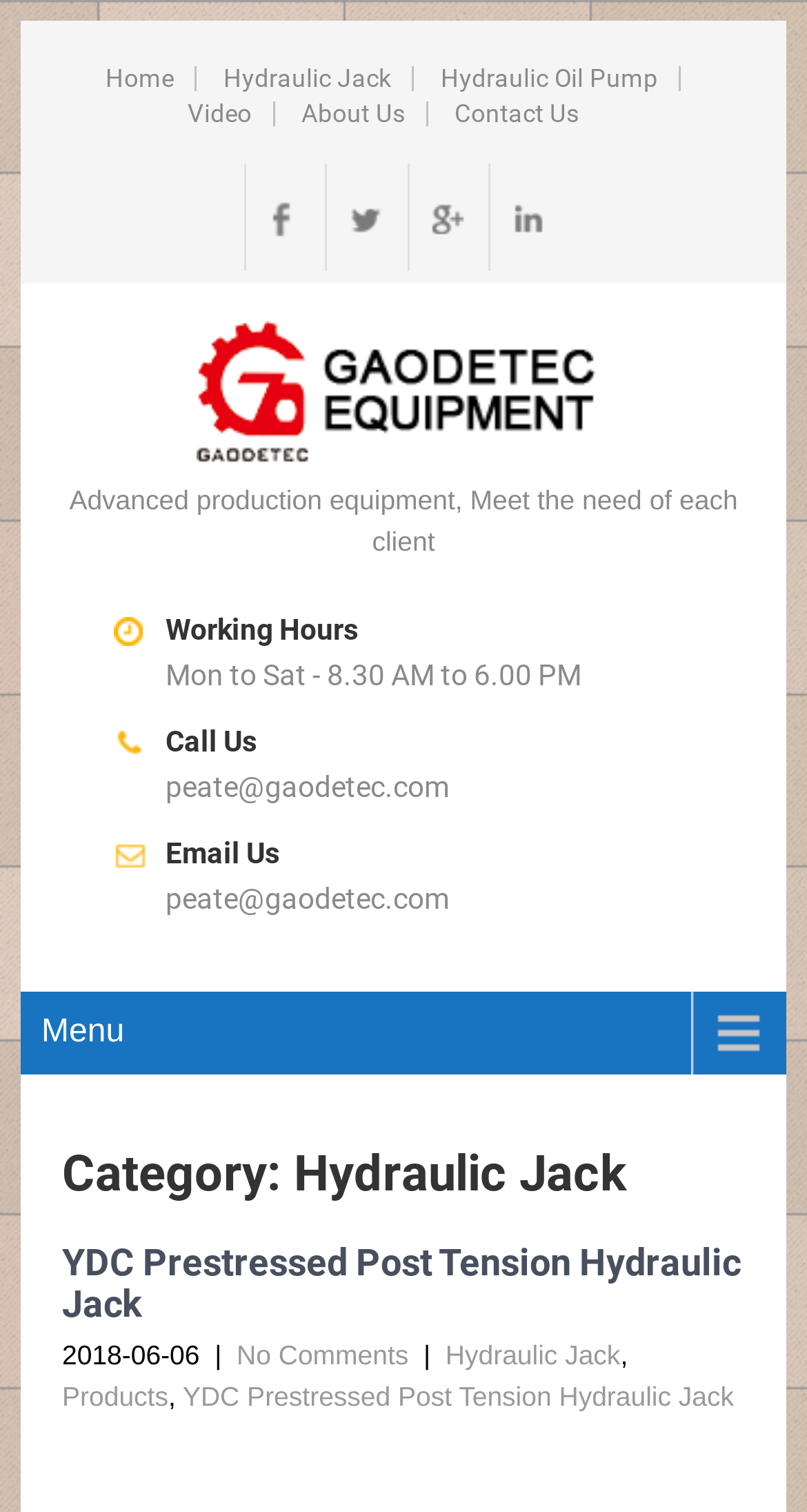Provide the bounding box coordinates of the section that needs to be clicked to accomplish the following instruction: "Check working hours."

[0.205, 0.405, 0.444, 0.427]